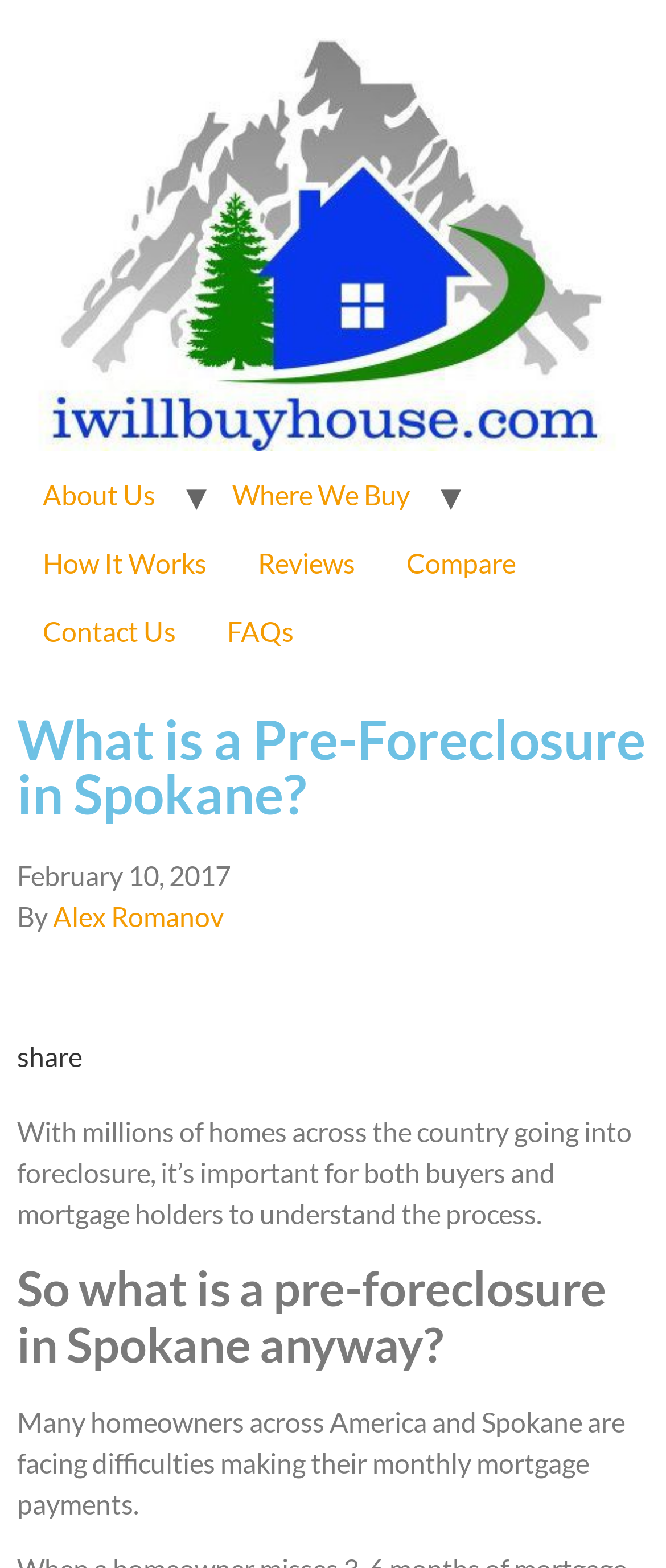Please identify the bounding box coordinates of the element's region that I should click in order to complete the following instruction: "Click on 'sell my house fast [city]' link". The bounding box coordinates consist of four float numbers between 0 and 1, i.e., [left, top, right, bottom].

[0.026, 0.017, 0.974, 0.294]